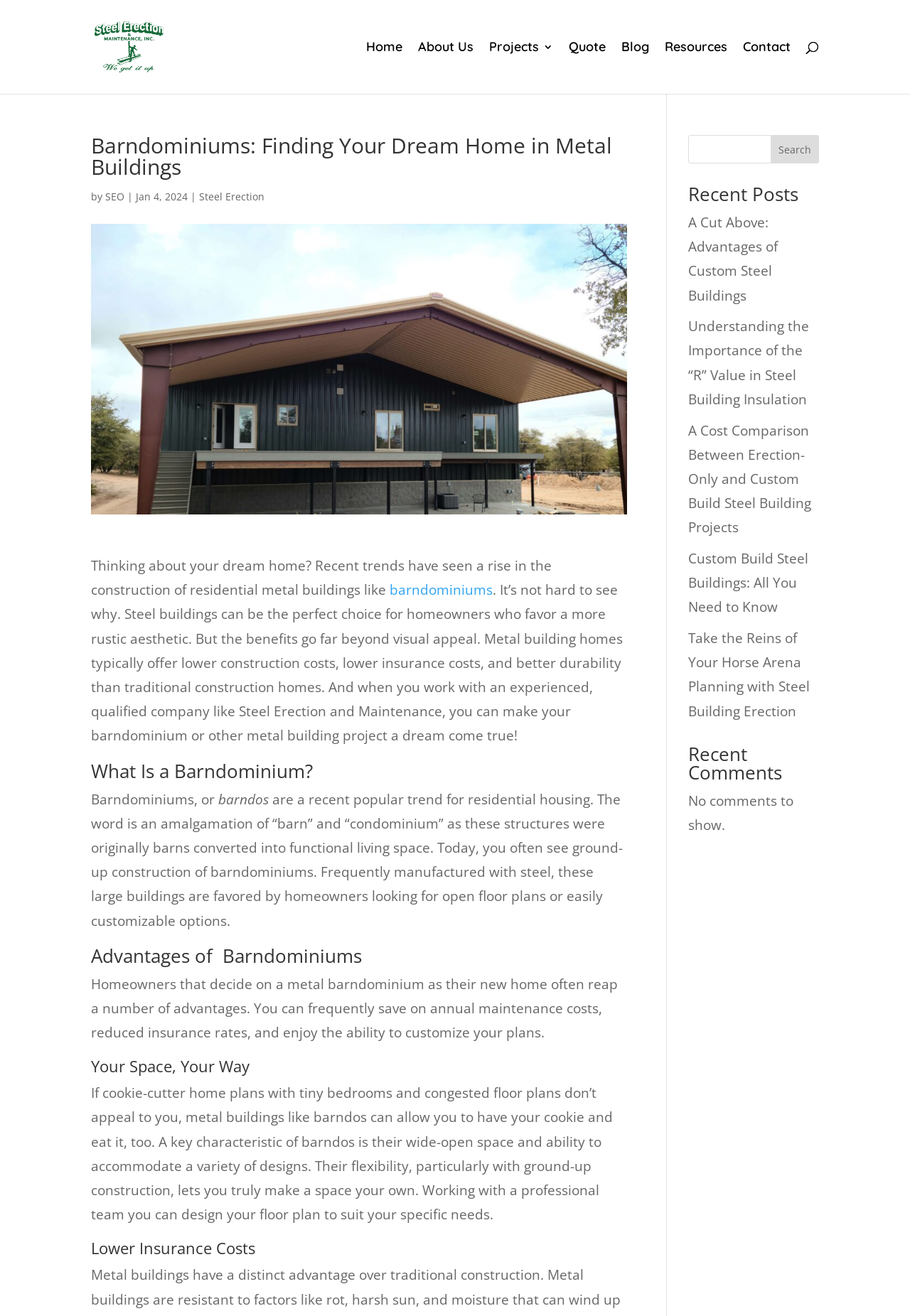Determine the bounding box coordinates of the clickable element to achieve the following action: 'Search for something'. Provide the coordinates as four float values between 0 and 1, formatted as [left, top, right, bottom].

[0.1, 0.0, 0.9, 0.001]